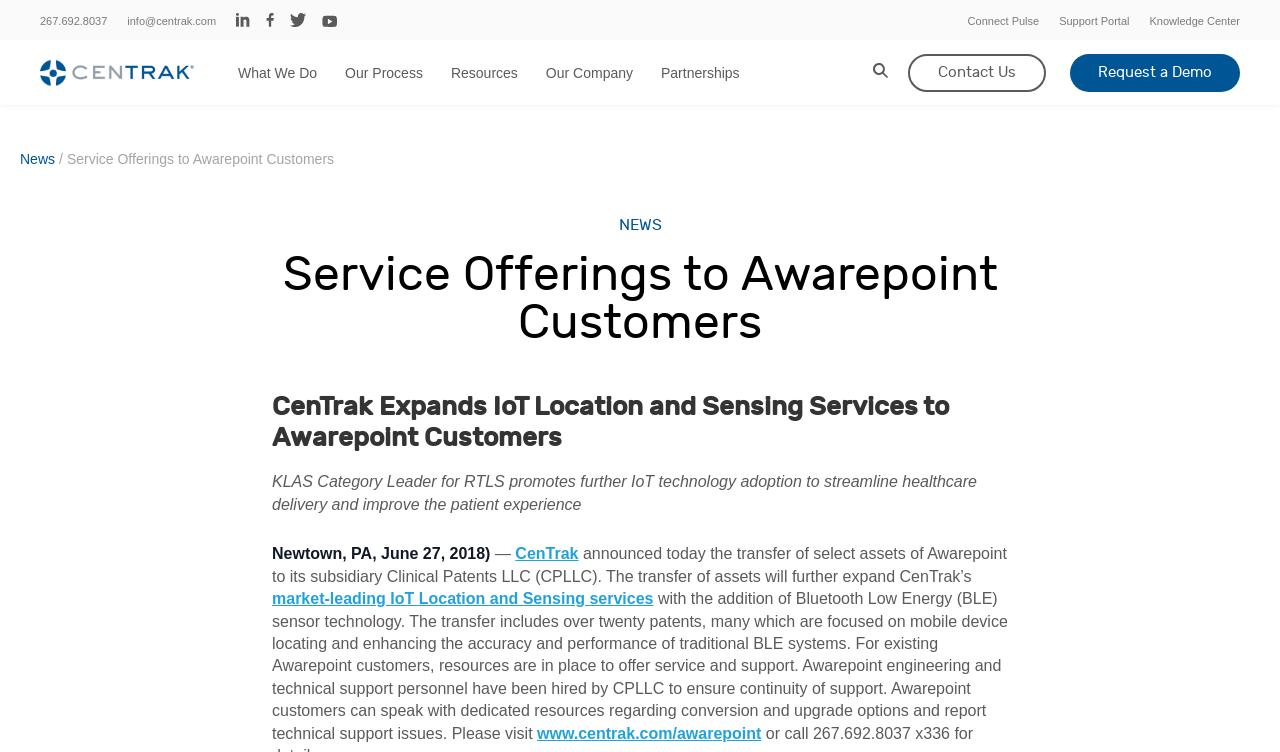Generate the main heading text from the webpage.

Service Offerings to Awarepoint Customers